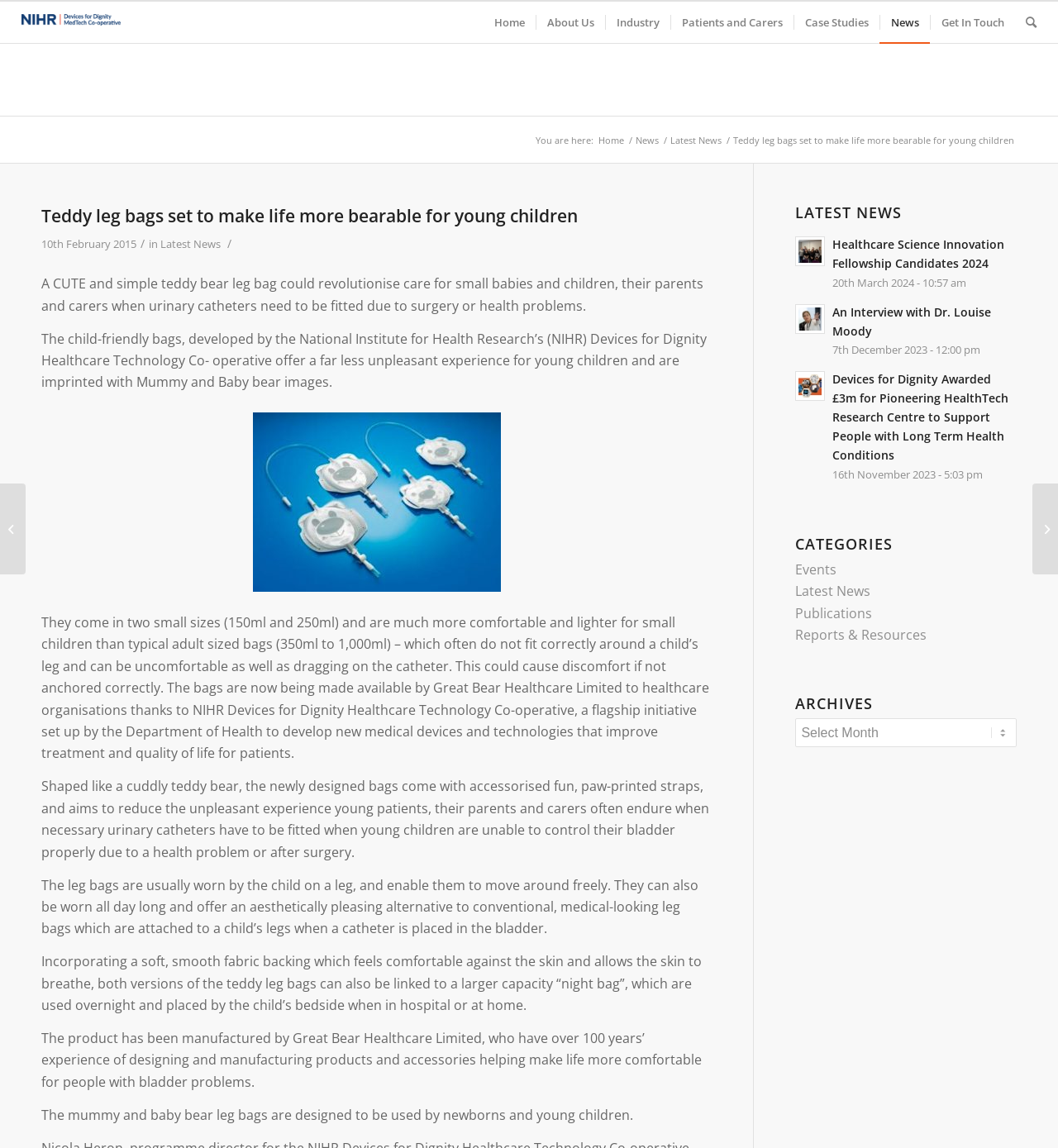Determine the bounding box coordinates for the clickable element to execute this instruction: "Search for something". Provide the coordinates as four float numbers between 0 and 1, i.e., [left, top, right, bottom].

[0.96, 0.001, 0.98, 0.037]